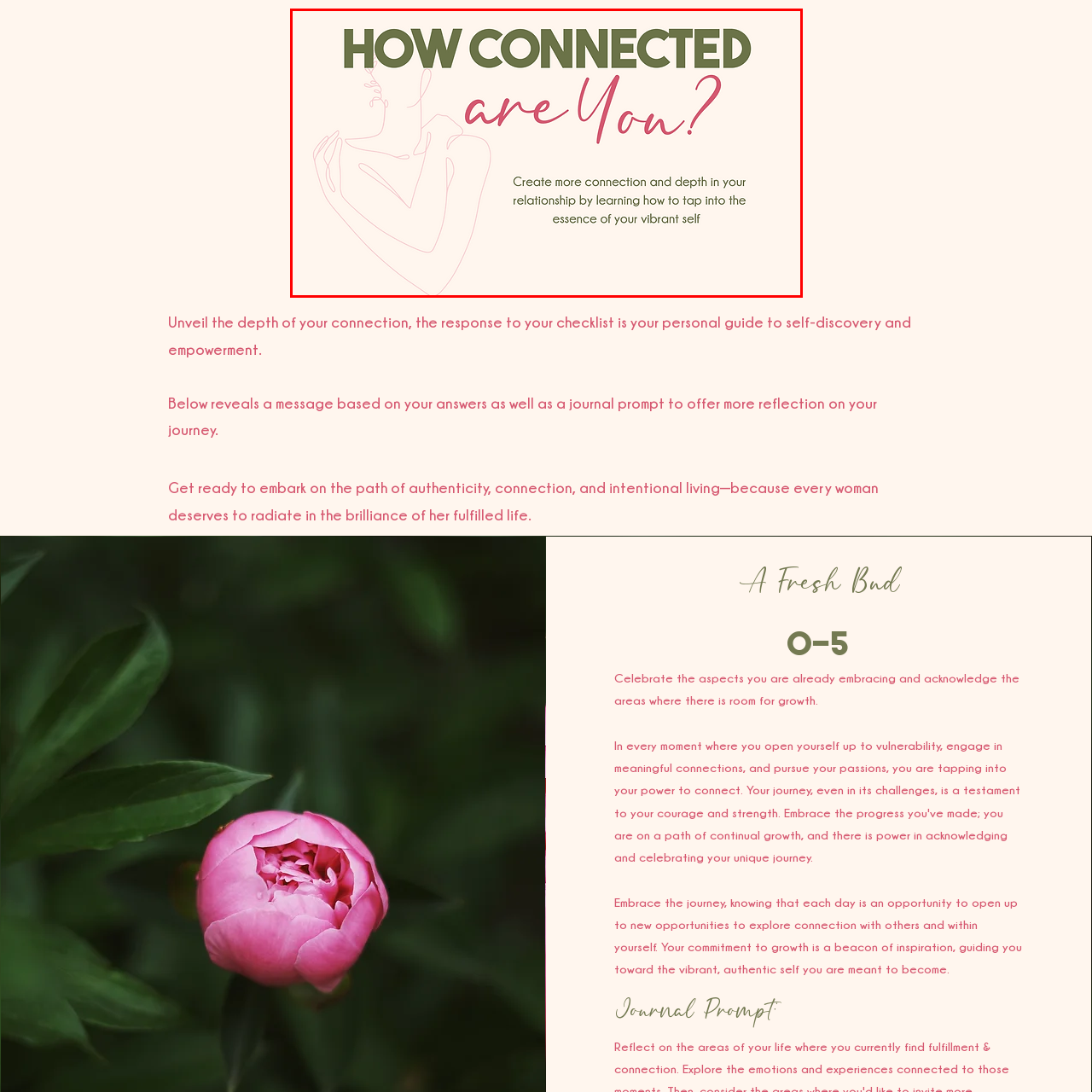What is the figure in the line art doing?
Focus on the section of the image inside the red bounding box and offer an in-depth answer to the question, utilizing the information visible in the image.

The figure in the minimalist line art is engaging with their own hand, which suggests introspection and the pursuit of inner harmony, as mentioned in the caption.